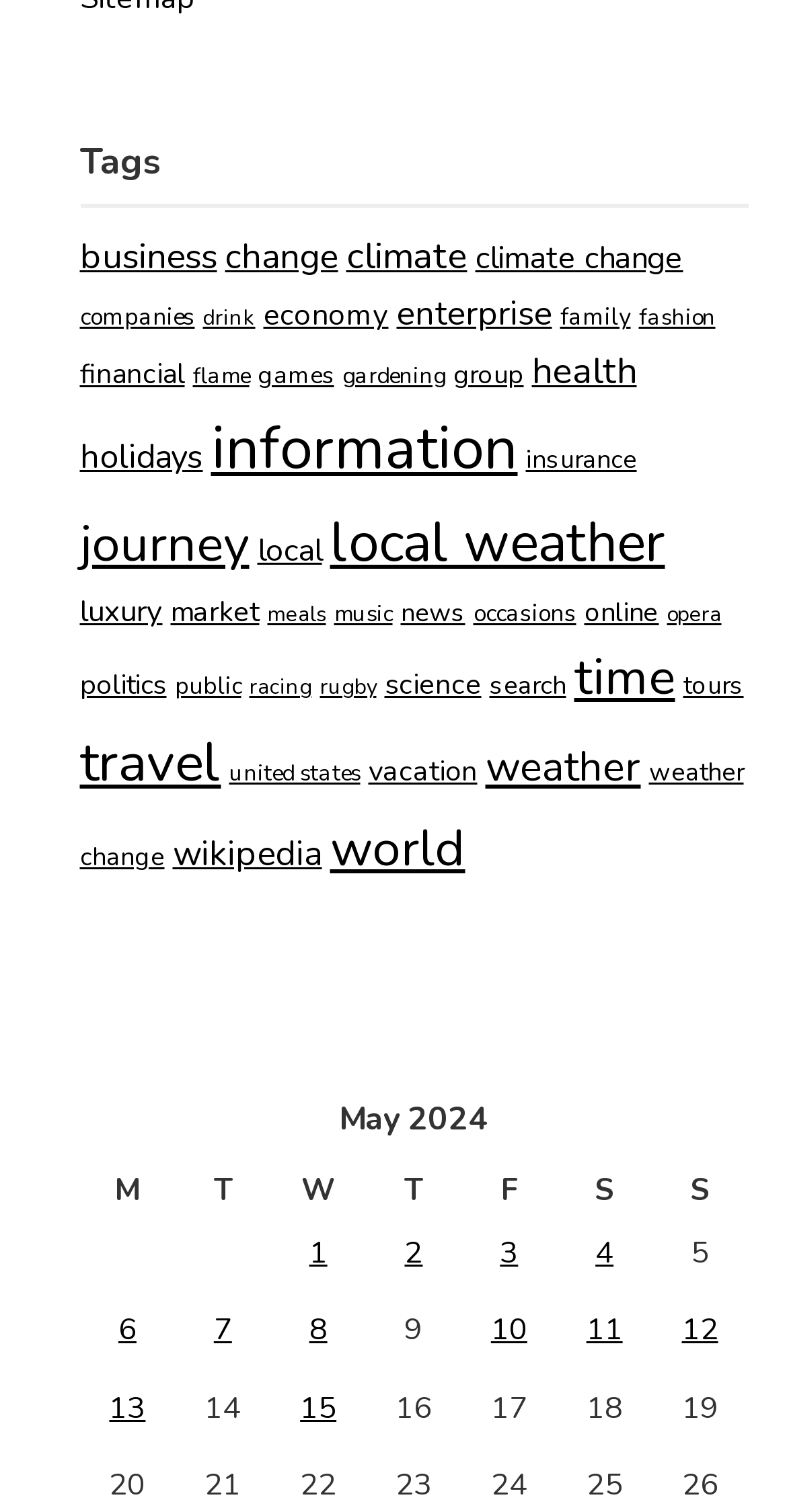Find and specify the bounding box coordinates that correspond to the clickable region for the instruction: "Check the 'weather' forecast".

[0.617, 0.488, 0.814, 0.525]